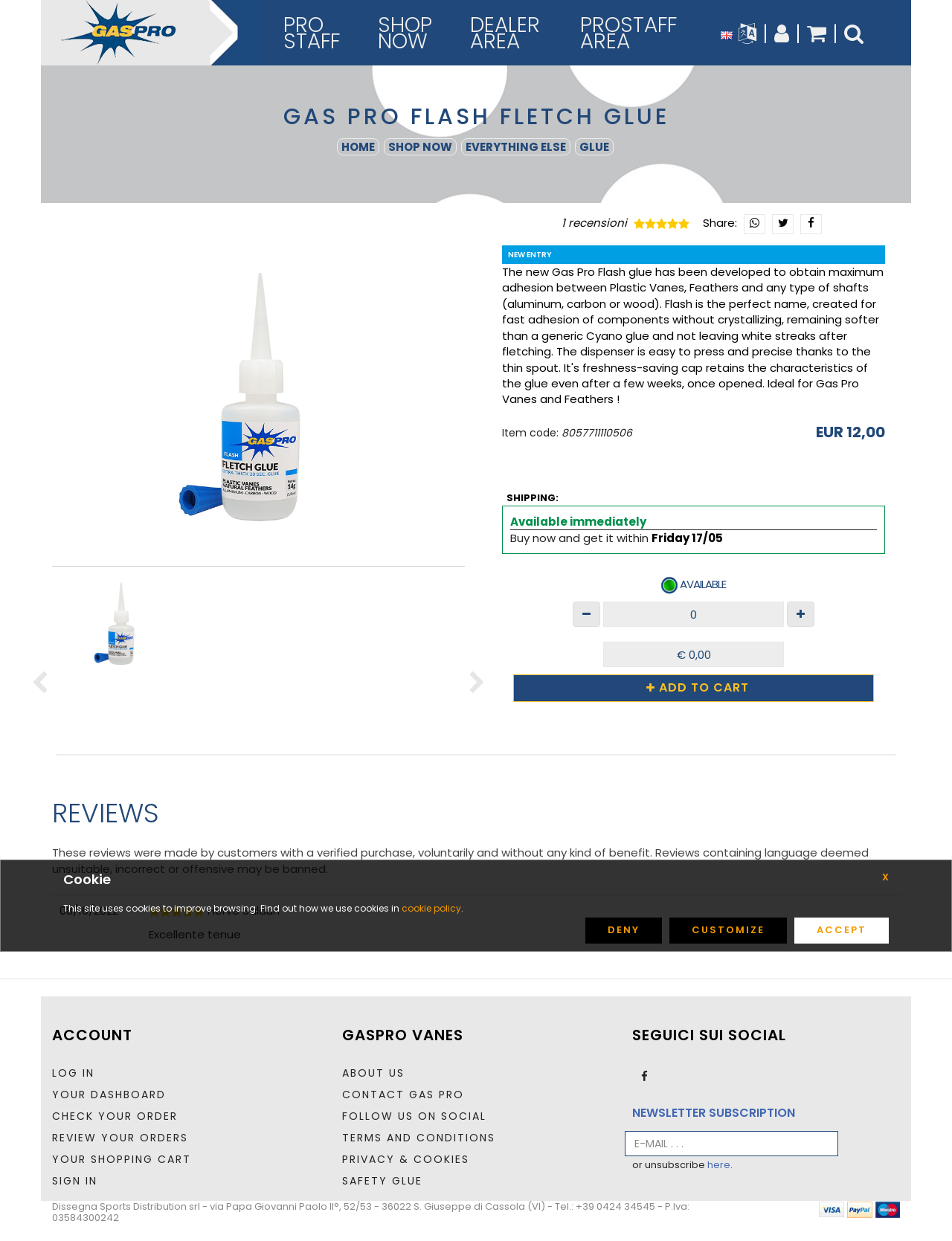What is the name of the product?
Please provide a single word or phrase based on the screenshot.

GAS PRO FLASH FLETCH GLUE